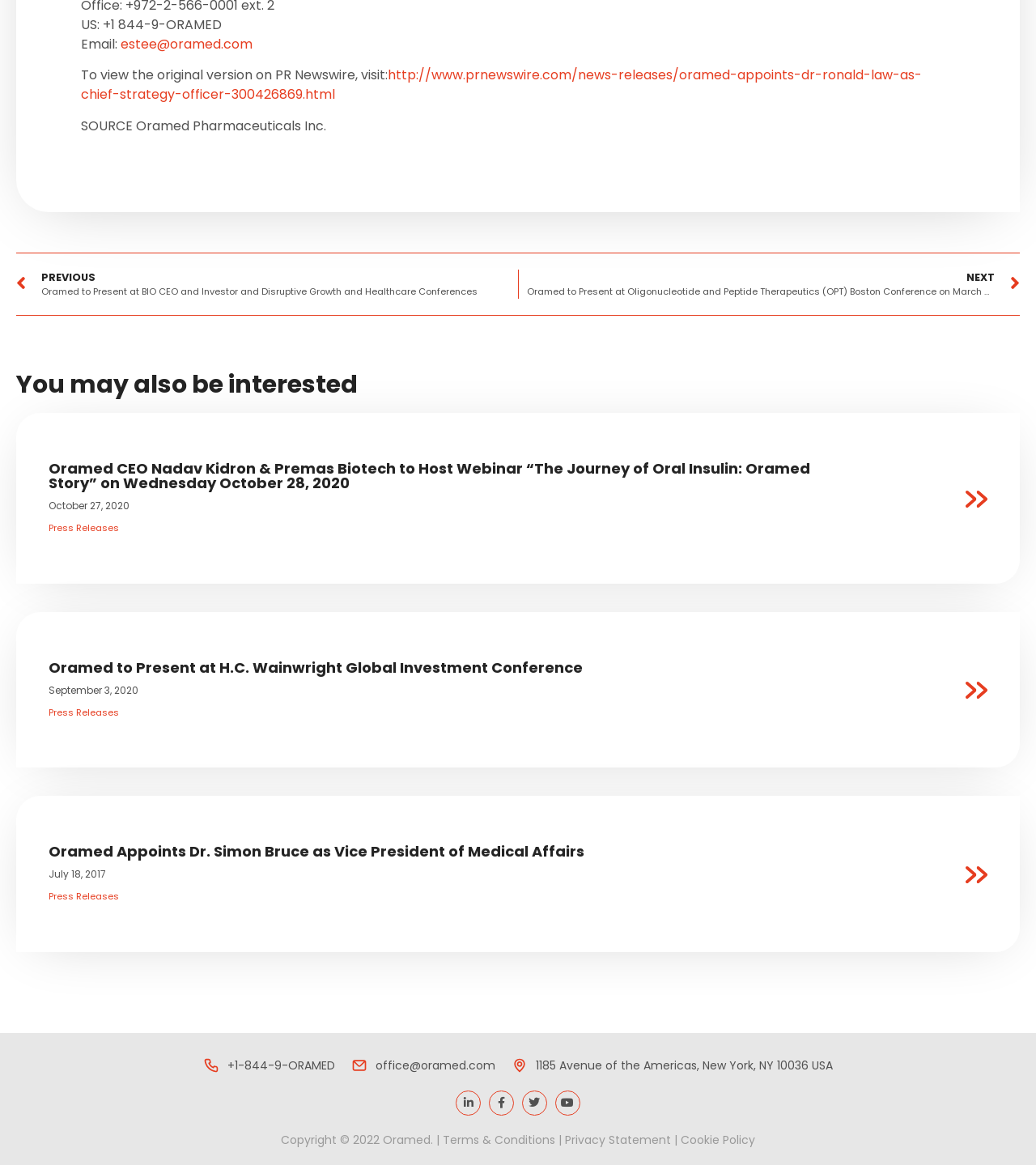Can you identify the bounding box coordinates of the clickable region needed to carry out this instruction: 'Click the 'Prev' link'? The coordinates should be four float numbers within the range of 0 to 1, stated as [left, top, right, bottom].

[0.016, 0.232, 0.5, 0.257]